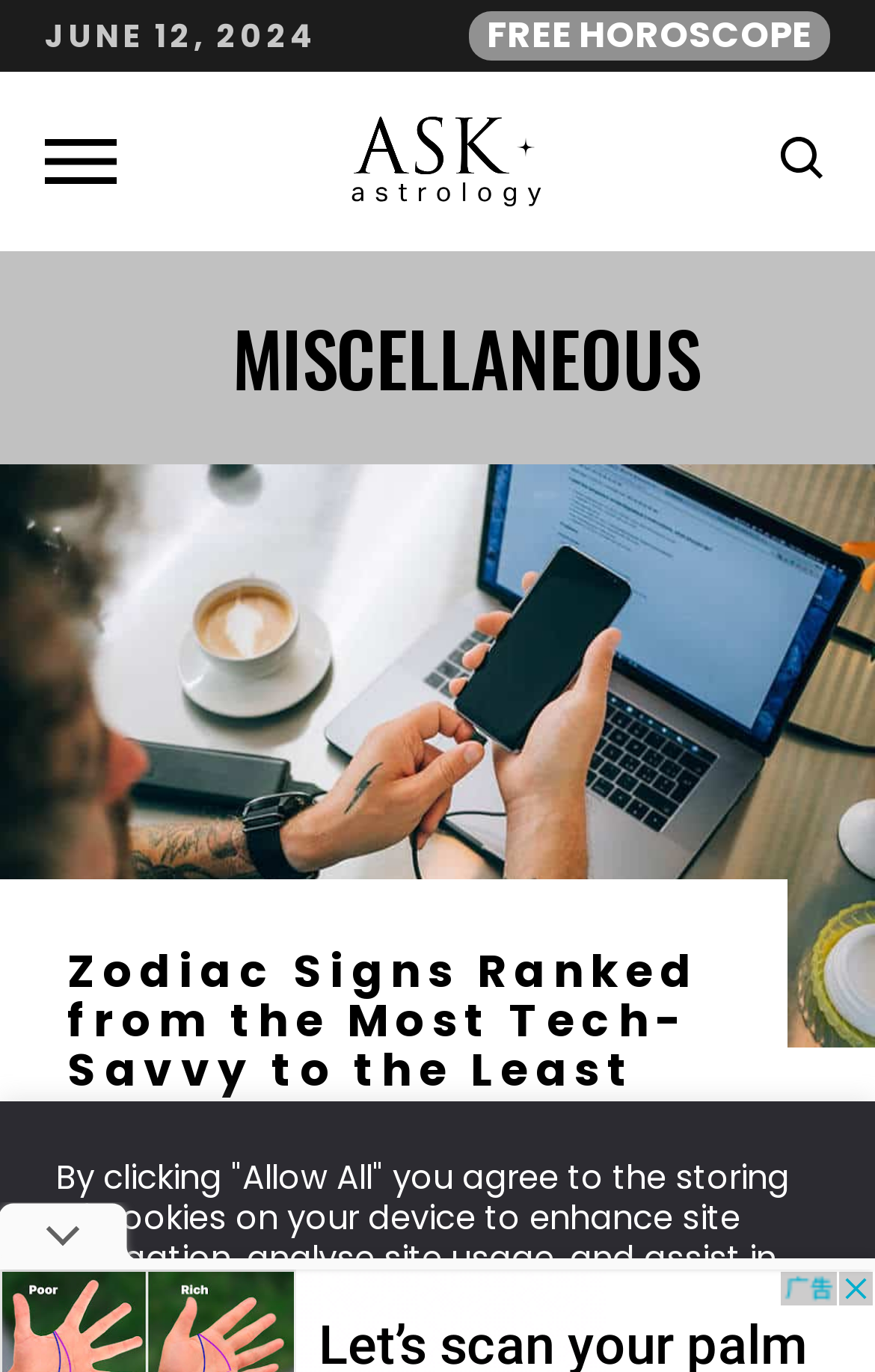Please find and report the primary heading text from the webpage.

Zodiac Signs Ranked from the Most Tech-Savvy to the Least